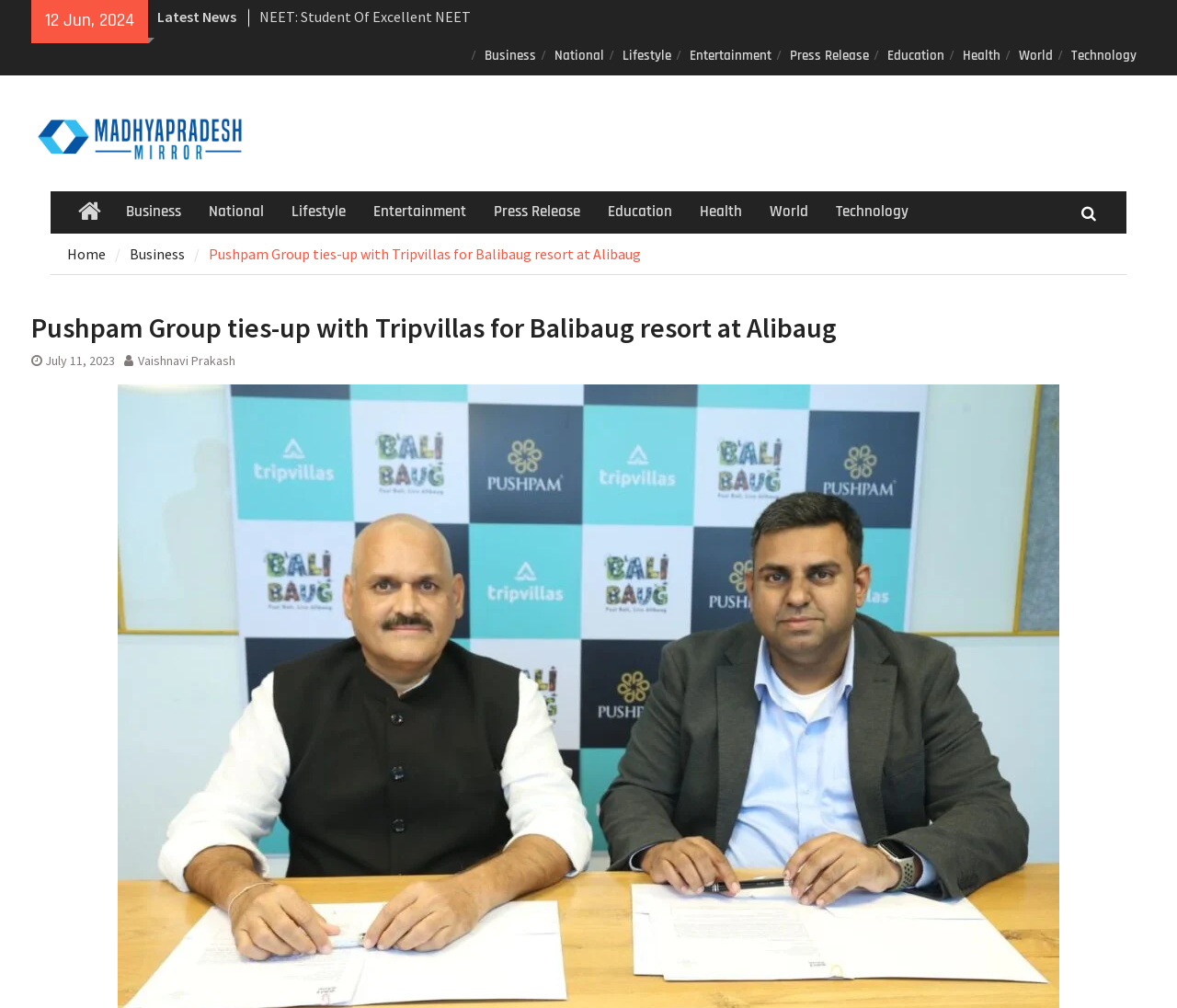Identify the bounding box coordinates for the region of the element that should be clicked to carry out the instruction: "Check the 'Education' section". The bounding box coordinates should be four float numbers between 0 and 1, i.e., [left, top, right, bottom].

[0.746, 0.037, 0.81, 0.074]